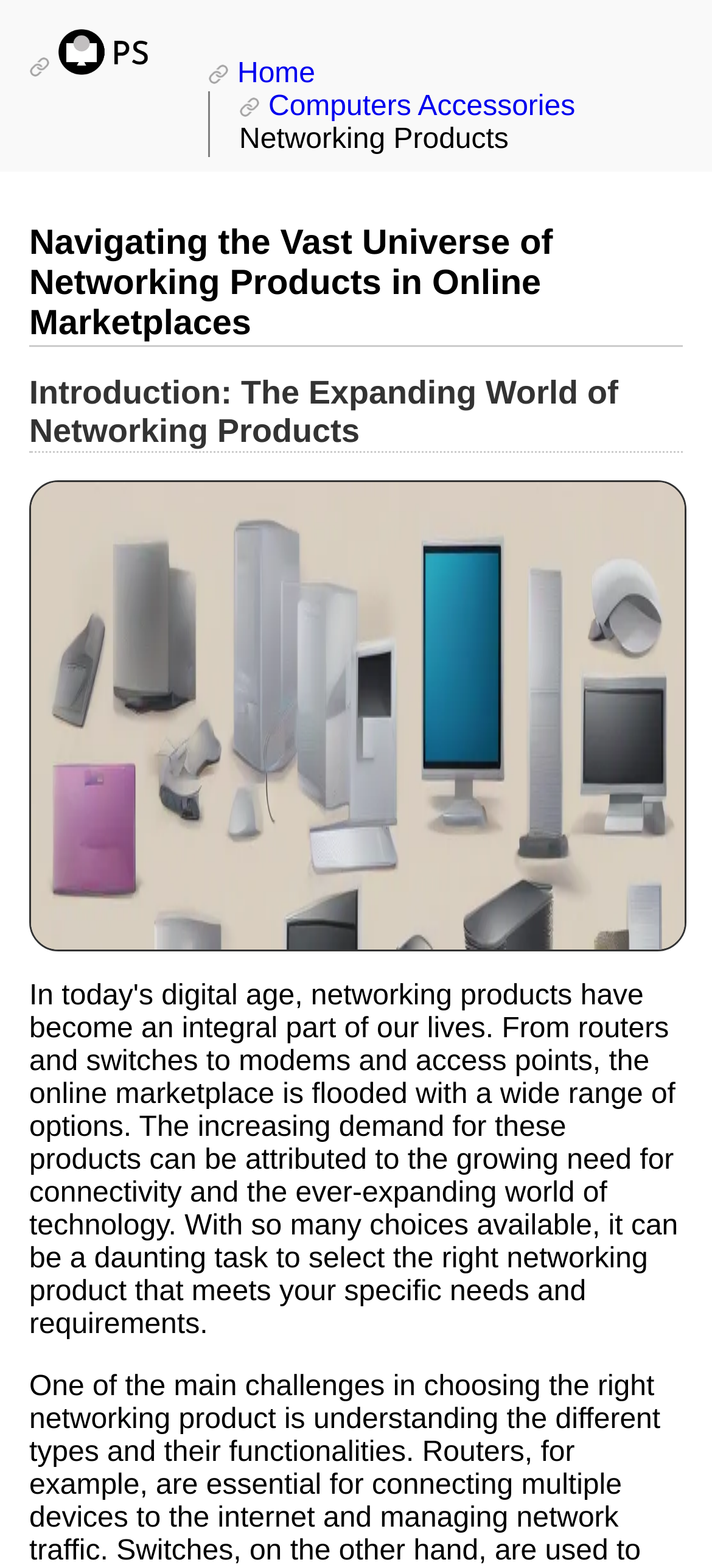Answer this question in one word or a short phrase: What is the purpose of the webpage?

Guide to networking products